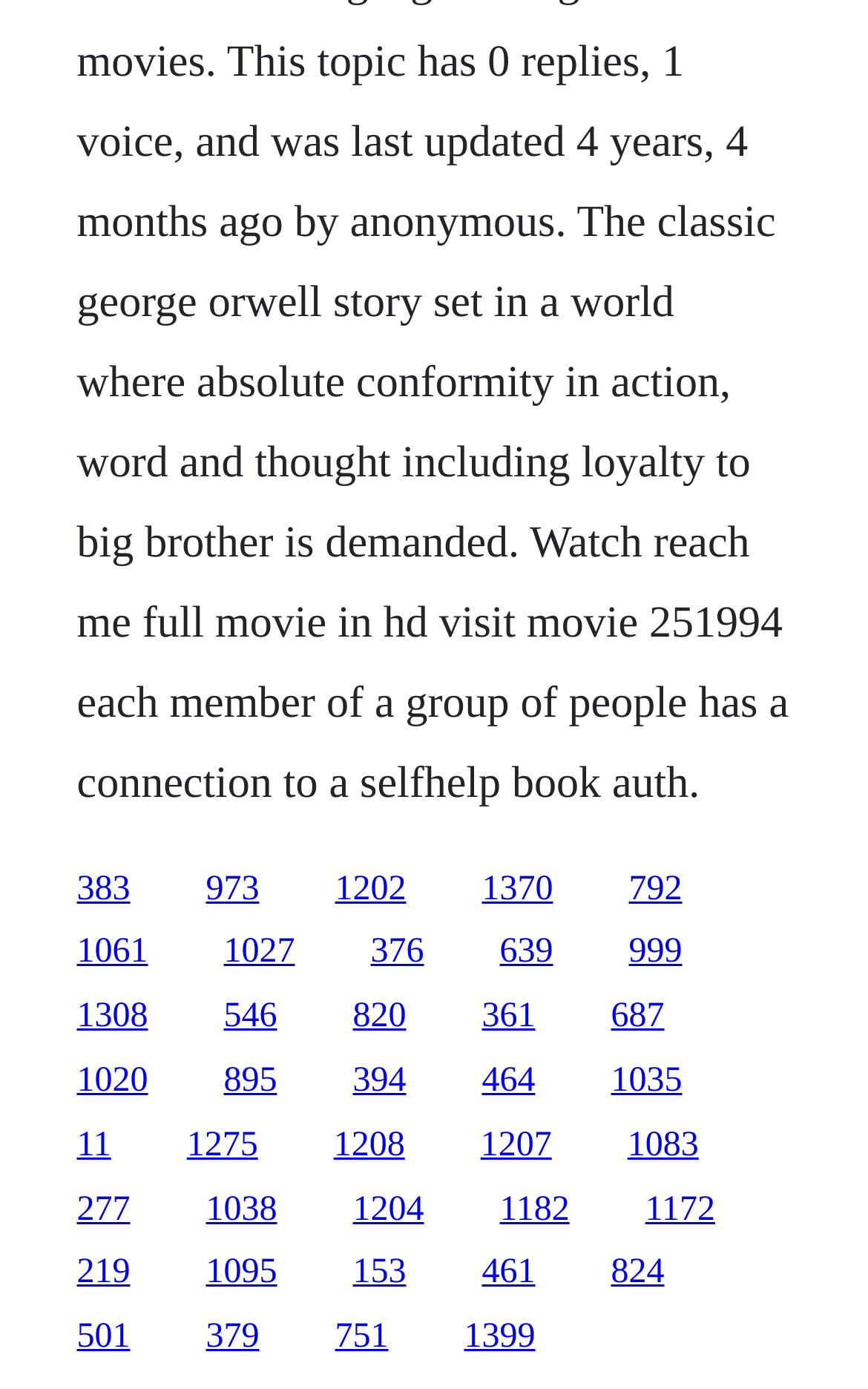Respond to the following query with just one word or a short phrase: 
What is the vertical position of the first link?

0.626